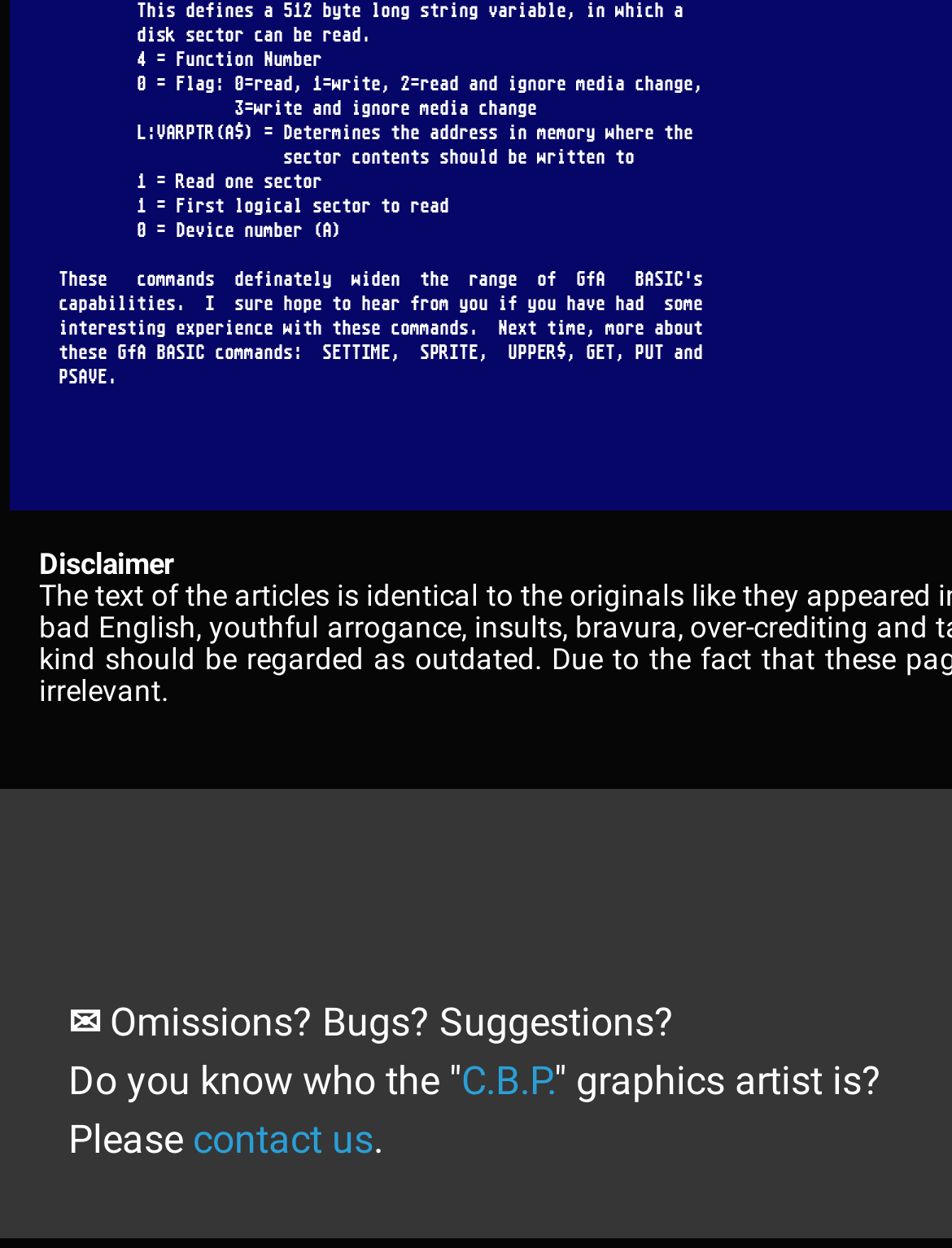Bounding box coordinates are specified in the format (top-left x, top-left y, bottom-right x, bottom-right y). All values are floating point numbers bounded between 0 and 1. Please provide the bounding box coordinate of the region this sentence describes: C.B.P.

[0.485, 0.847, 0.582, 0.884]